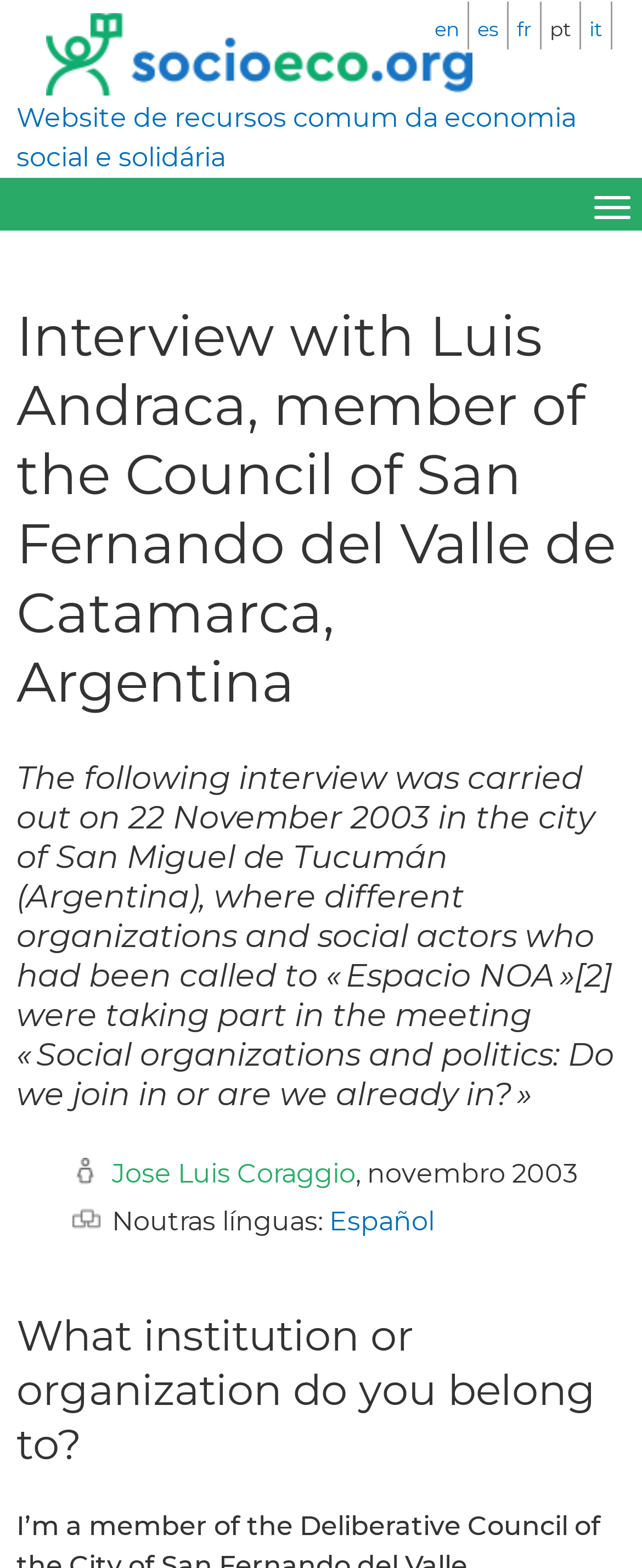Determine the heading of the webpage and extract its text content.

Interview with Luis Andraca, member of the Council of San Fernando del Valle de Catamarca, Argentina